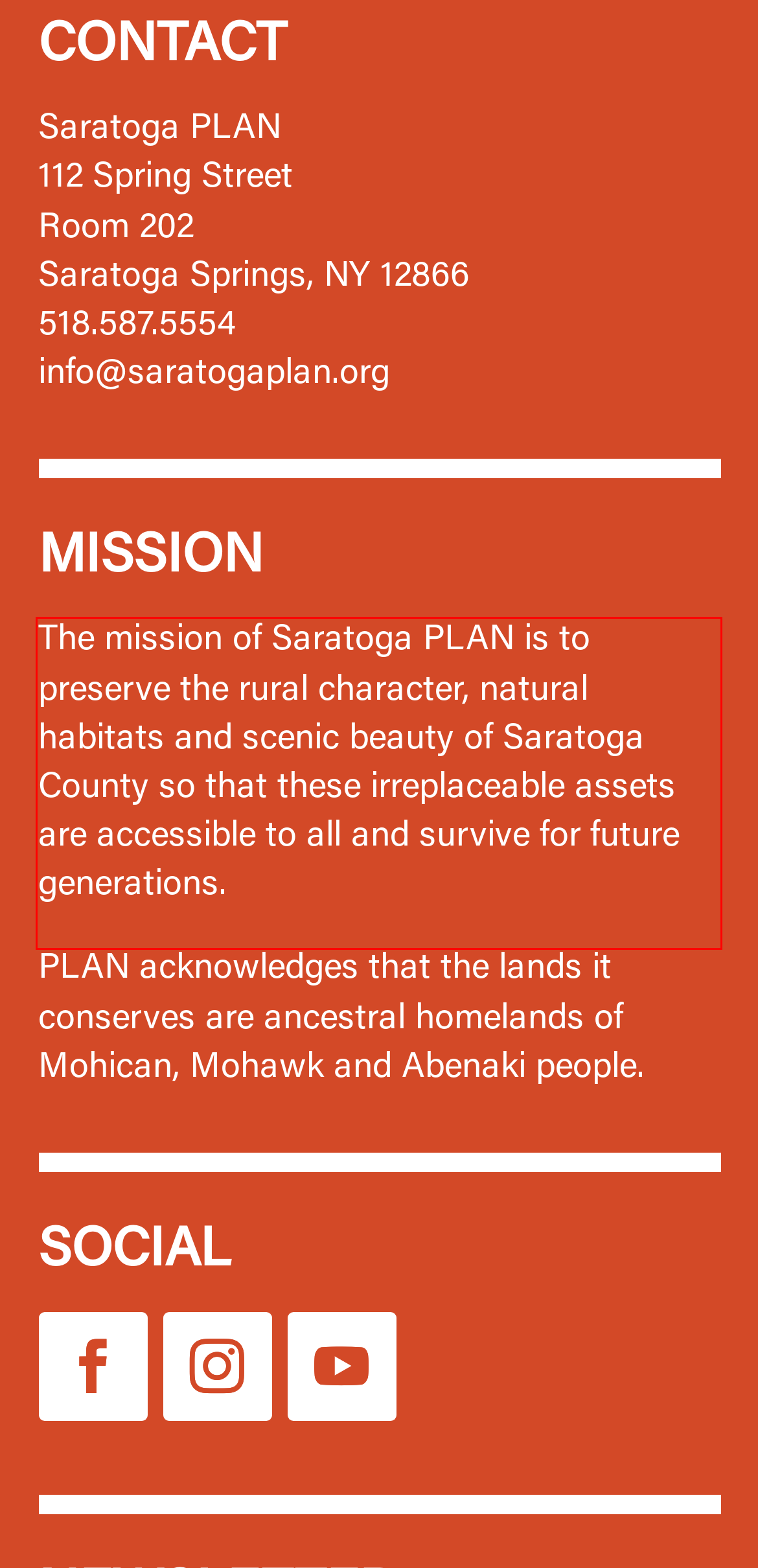You are looking at a screenshot of a webpage with a red rectangle bounding box. Use OCR to identify and extract the text content found inside this red bounding box.

The mission of Saratoga PLAN is to preserve the rural character, natural habitats and scenic beauty of Saratoga County so that these irreplaceable assets are accessible to all and survive for future generations.